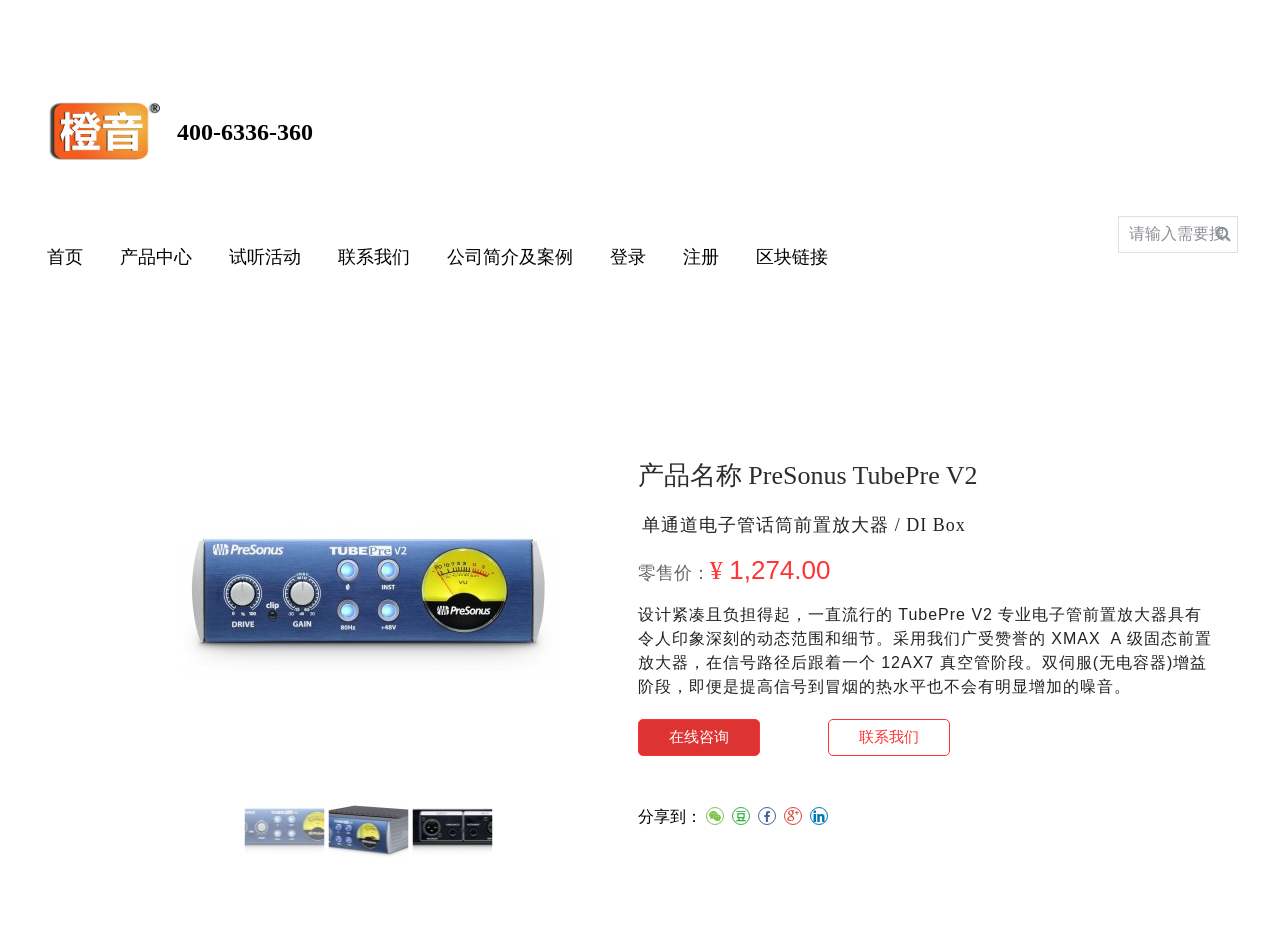Find the bounding box coordinates for the HTML element specified by: "parent_node: 400-6336-360".

[0.038, 0.108, 0.127, 0.174]